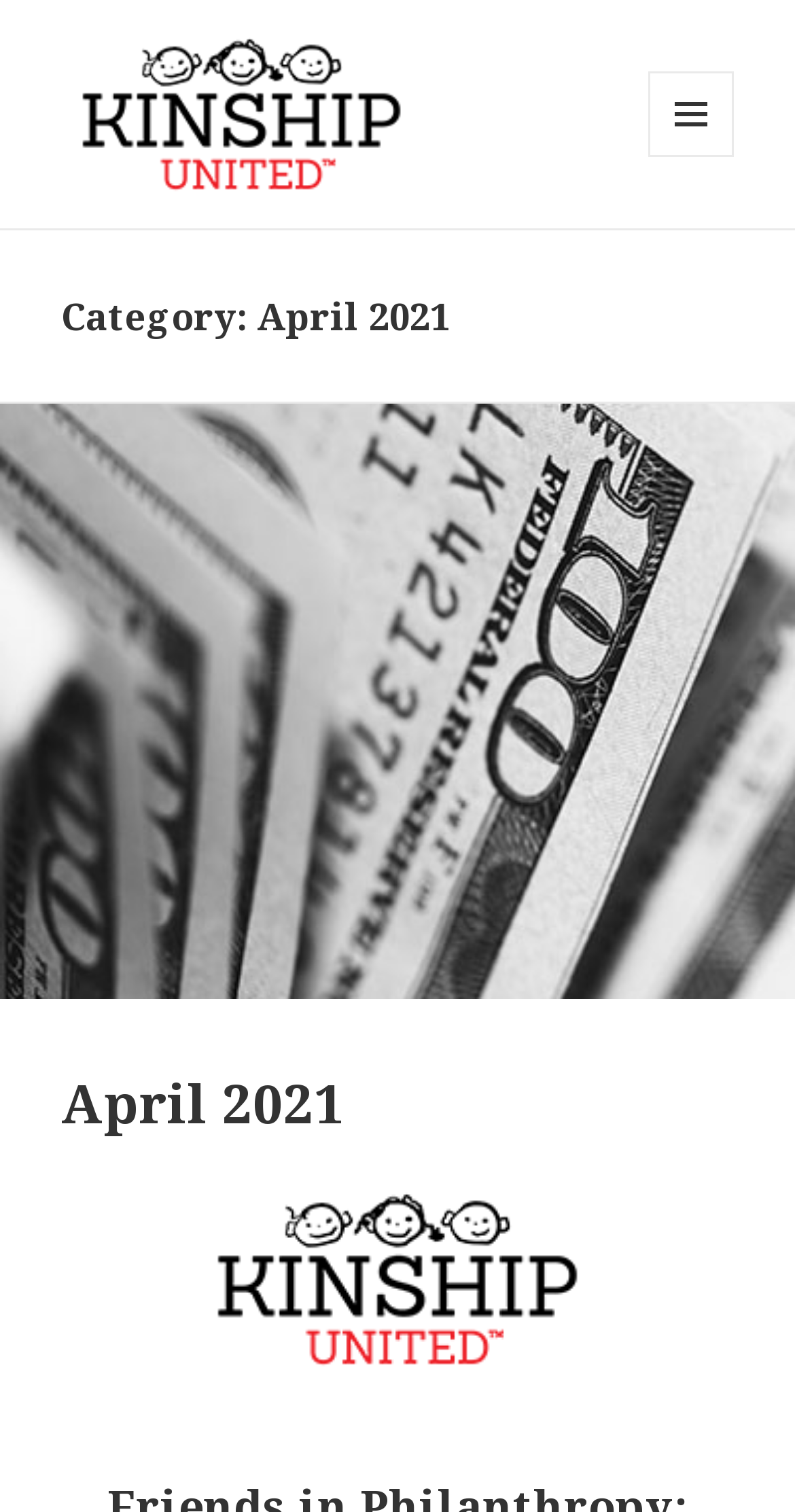What is the logo of Kinship United?
Answer briefly with a single word or phrase based on the image.

Kinship United Logo